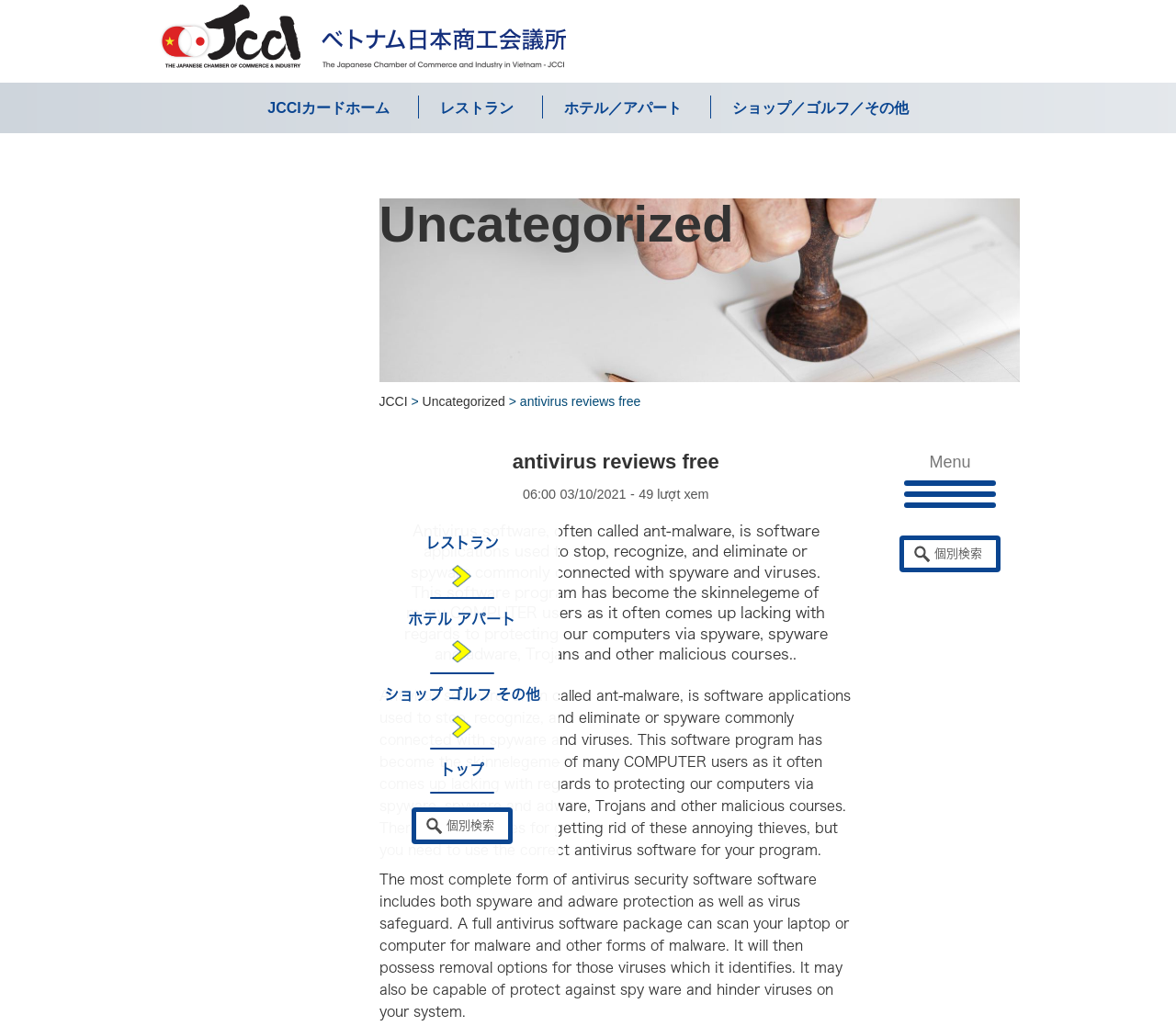Identify the bounding box coordinates for the UI element mentioned here: "name="s" placeholder="個別検索"". Provide the coordinates as four float values between 0 and 1, i.e., [left, top, right, bottom].

[0.795, 0.527, 0.843, 0.554]